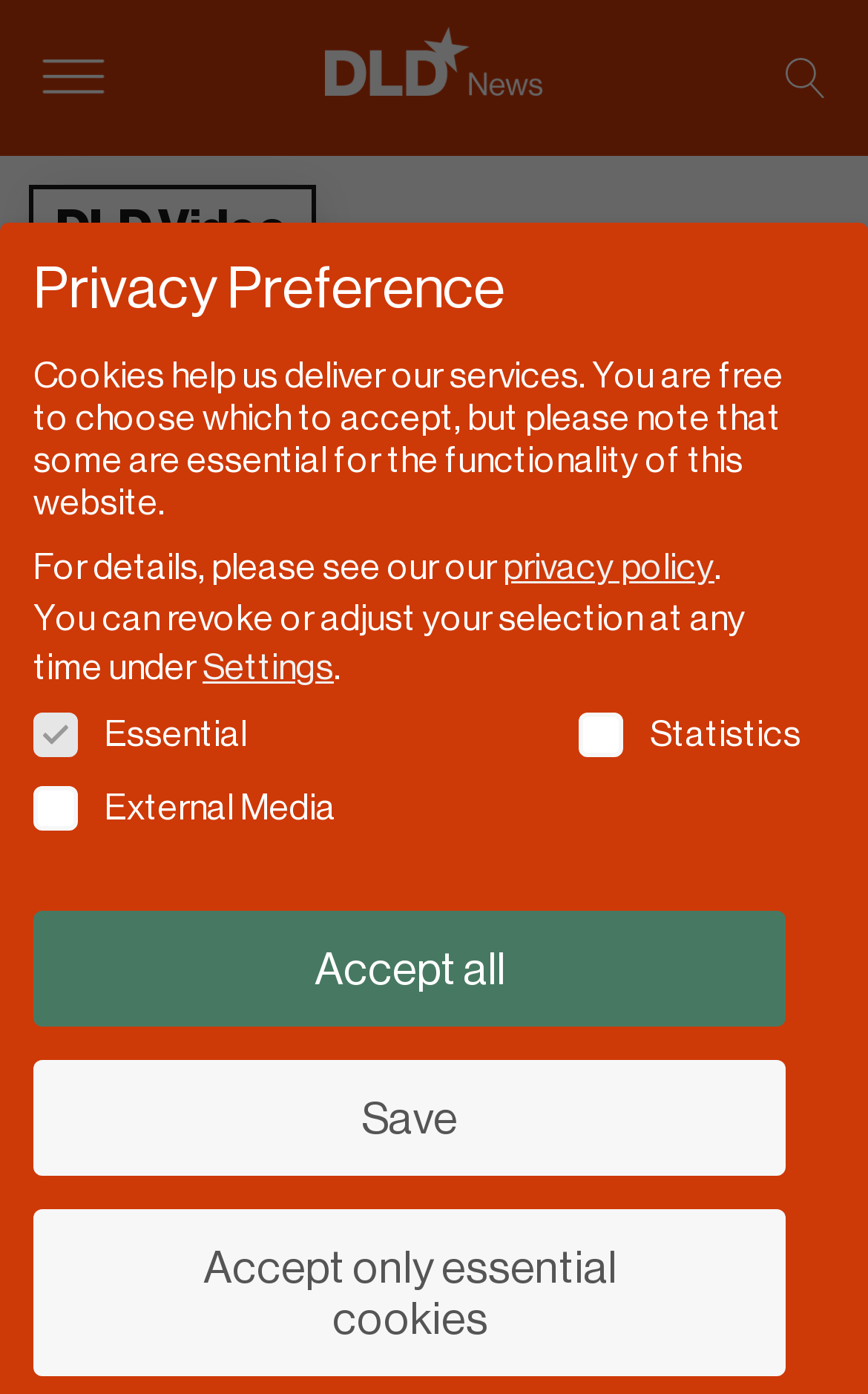Please give the bounding box coordinates of the area that should be clicked to fulfill the following instruction: "Read more about DLD Munich 2023". The coordinates should be in the format of four float numbers from 0 to 1, i.e., [left, top, right, bottom].

[0.097, 0.734, 0.42, 0.765]